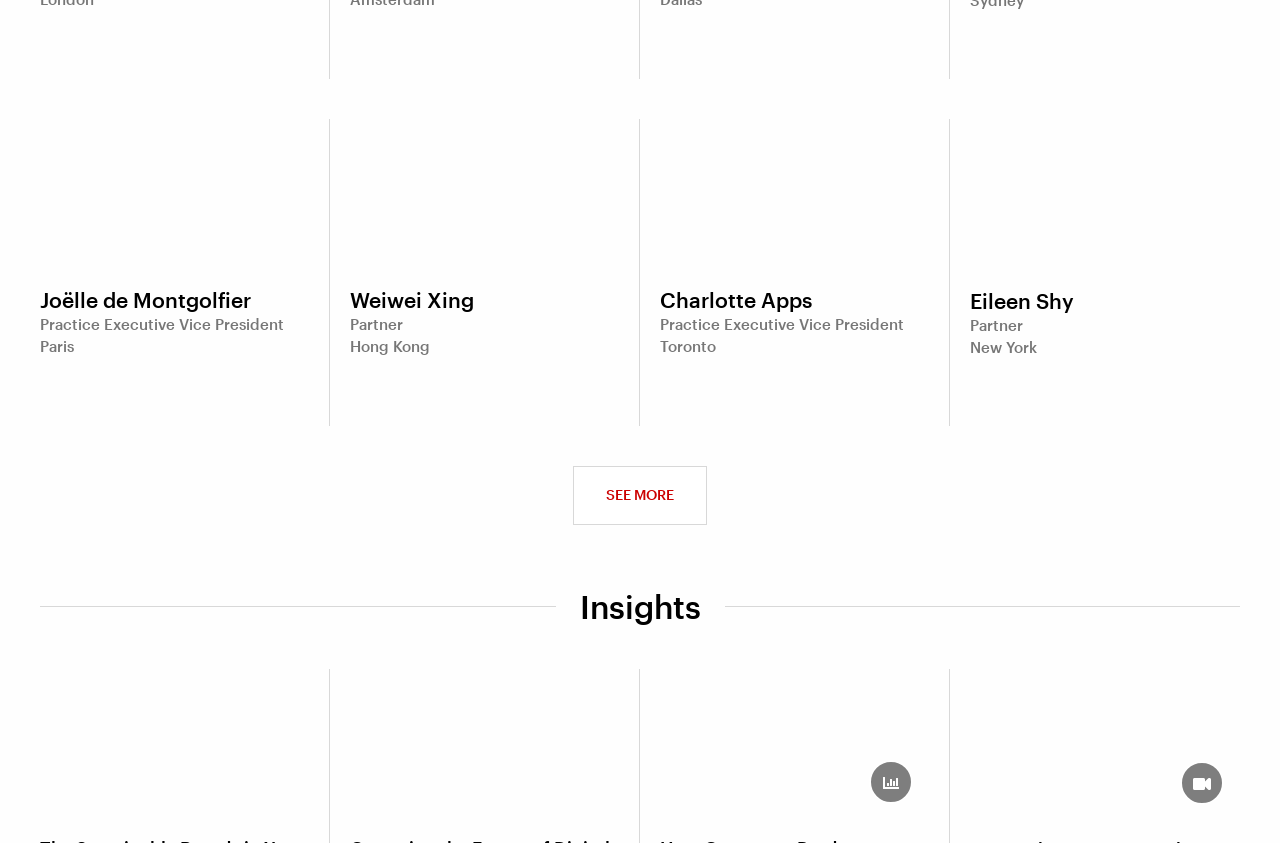How many profile links are on the page?
Using the image as a reference, answer the question with a short word or phrase.

4